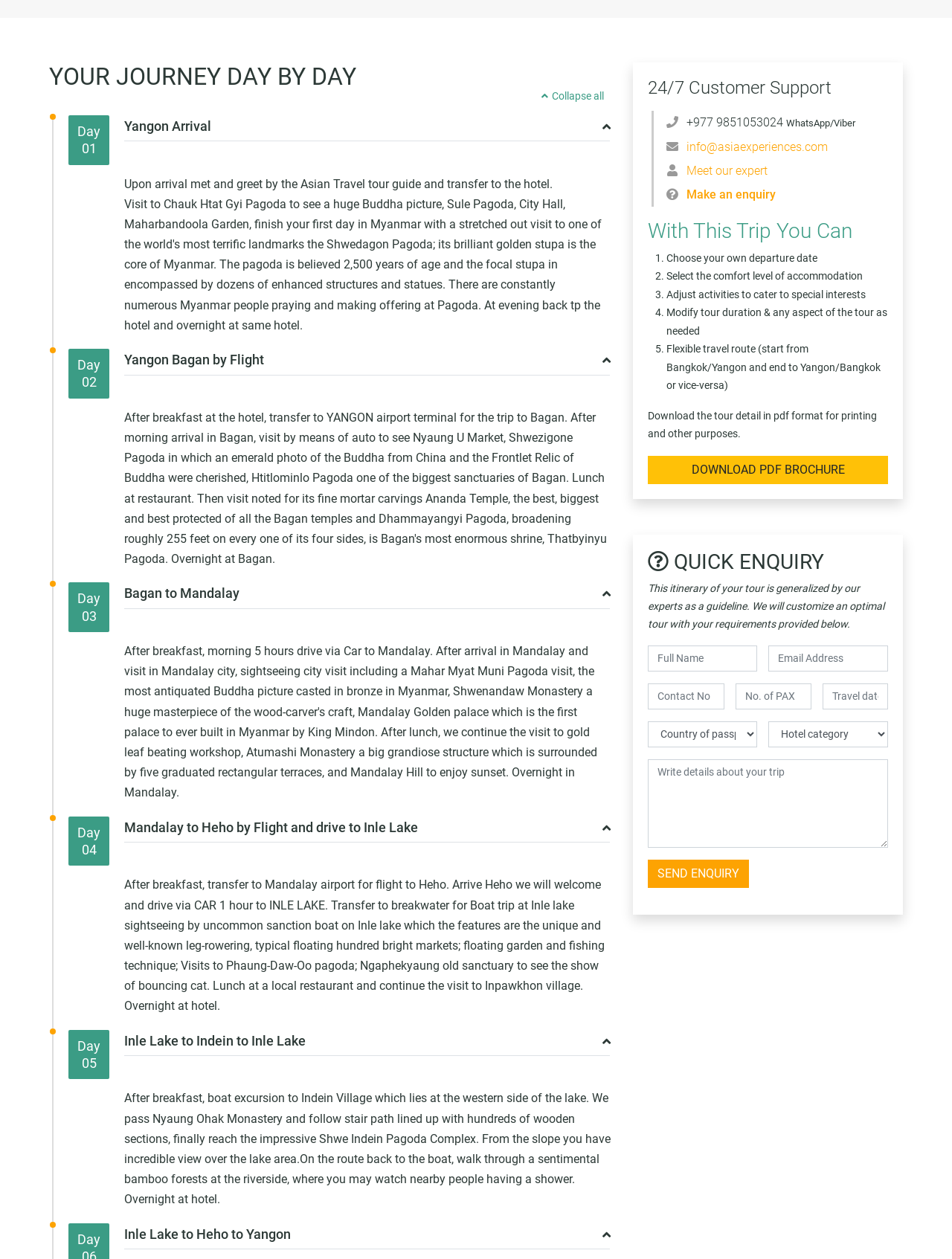Answer the question with a single word or phrase: 
What is the title of the first day's itinerary?

Day 01 Yangon Arrival